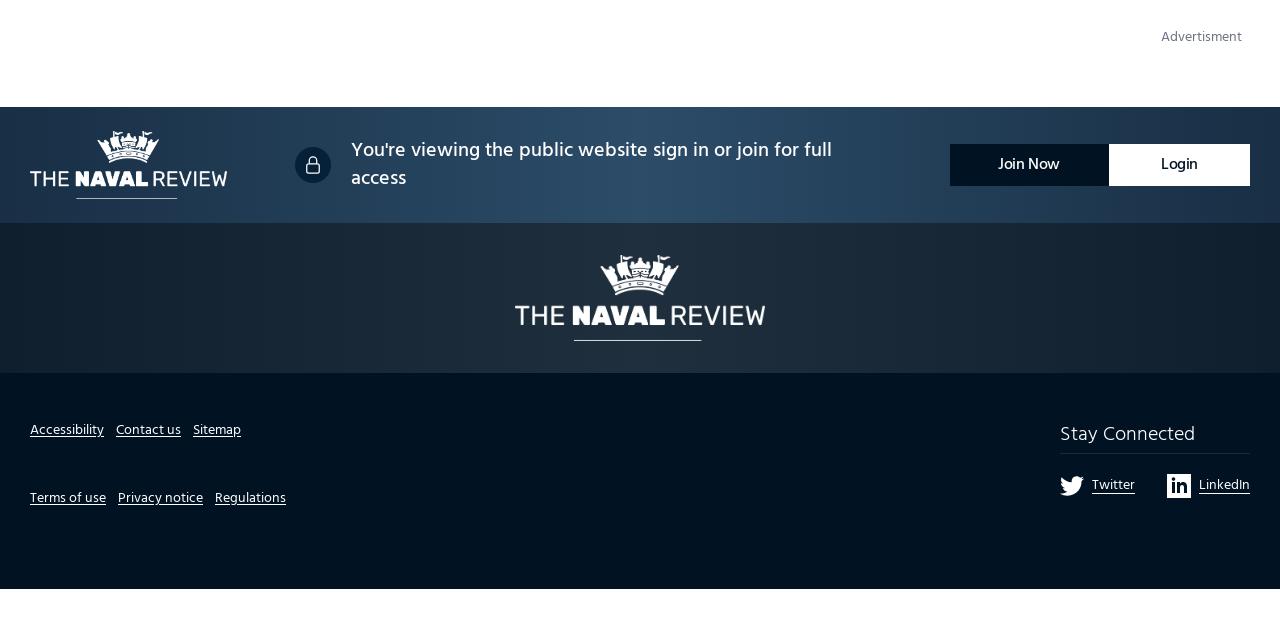Please use the details from the image to answer the following question comprehensively:
How many social media platforms are listed?

There are two social media platforms listed at the bottom of the webpage, which are Twitter and LinkedIn, each with an accompanying image.